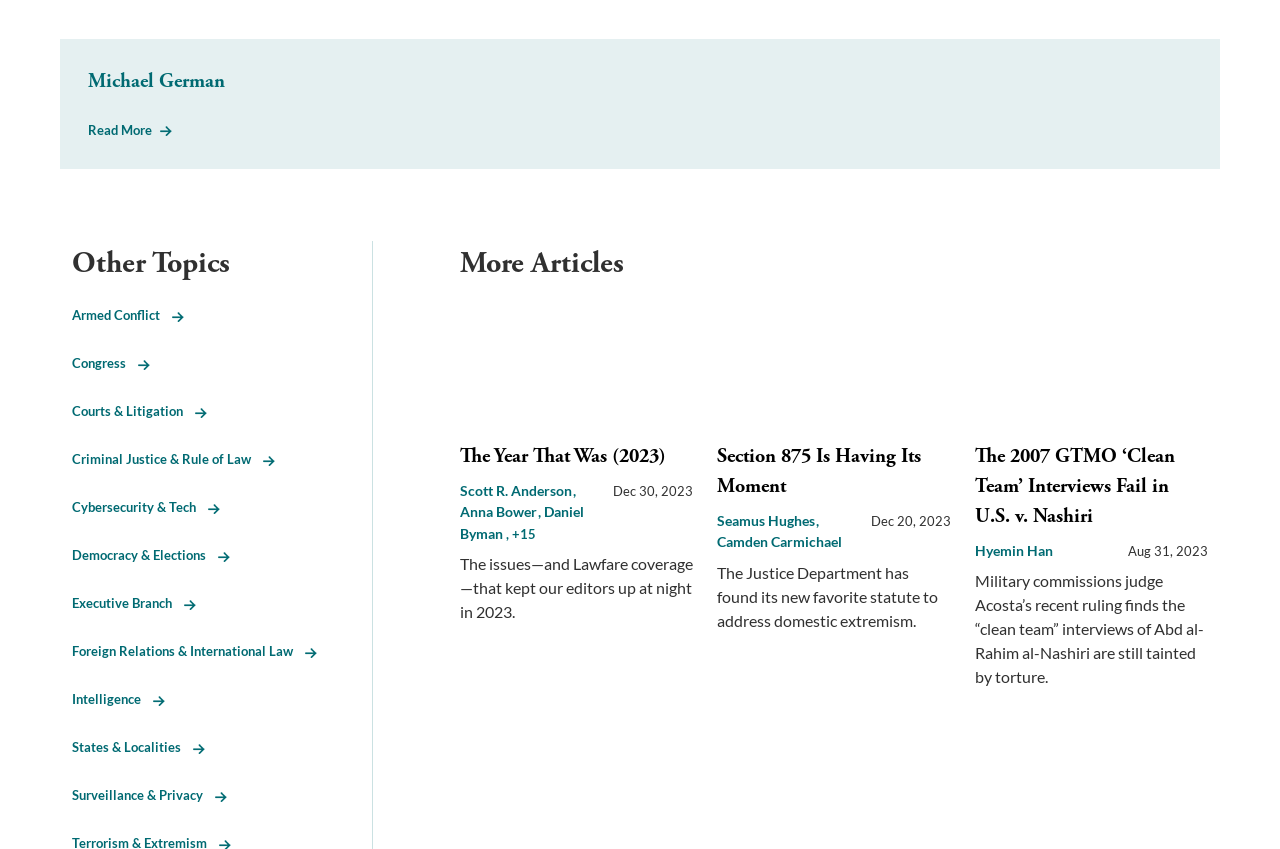Please find the bounding box coordinates of the section that needs to be clicked to achieve this instruction: "View article 'The Year That Was (2023)'".

[0.359, 0.523, 0.52, 0.552]